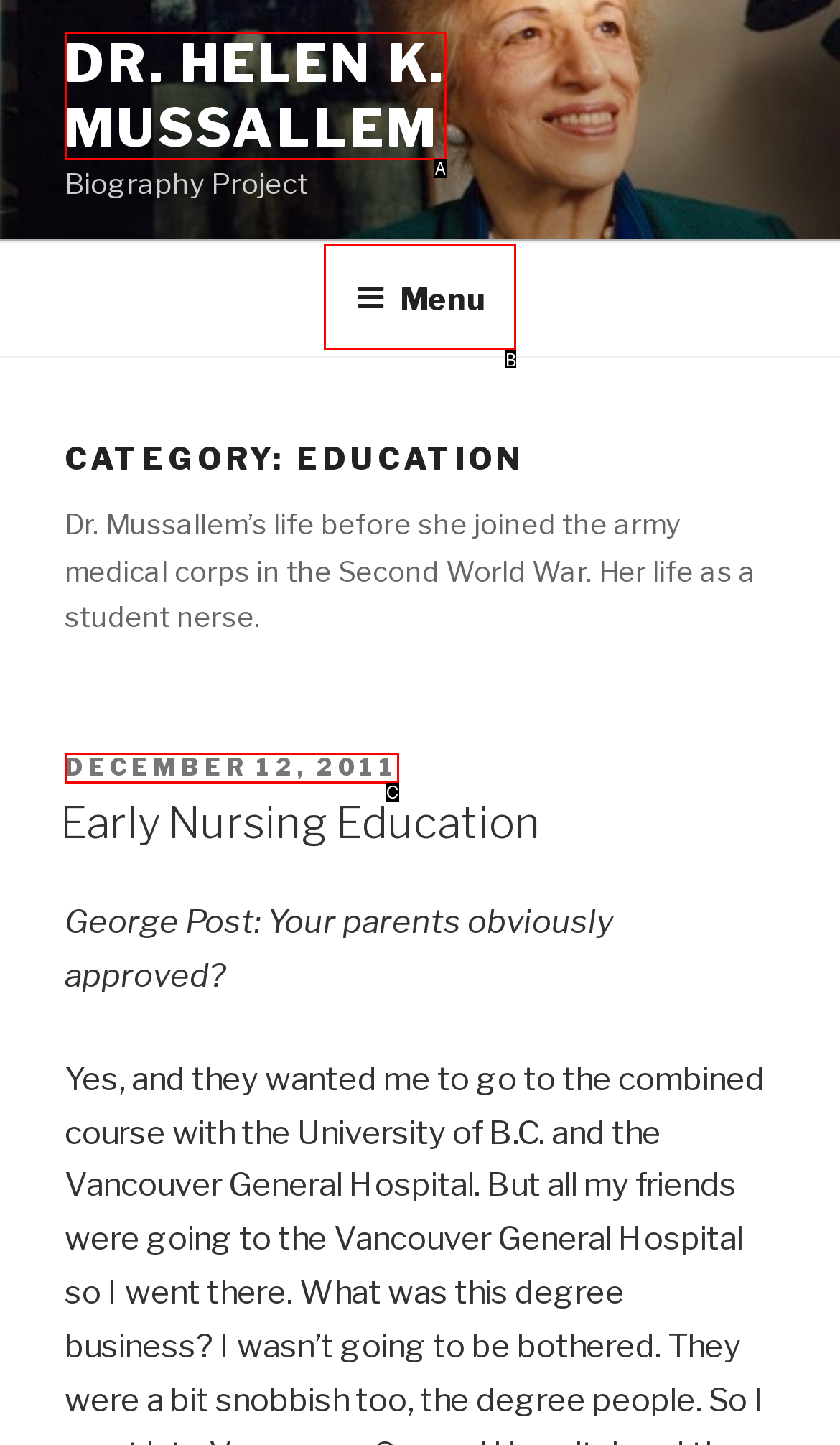Select the letter of the HTML element that best fits the description: Dr. Helen K. Mussallem
Answer with the corresponding letter from the provided choices.

A